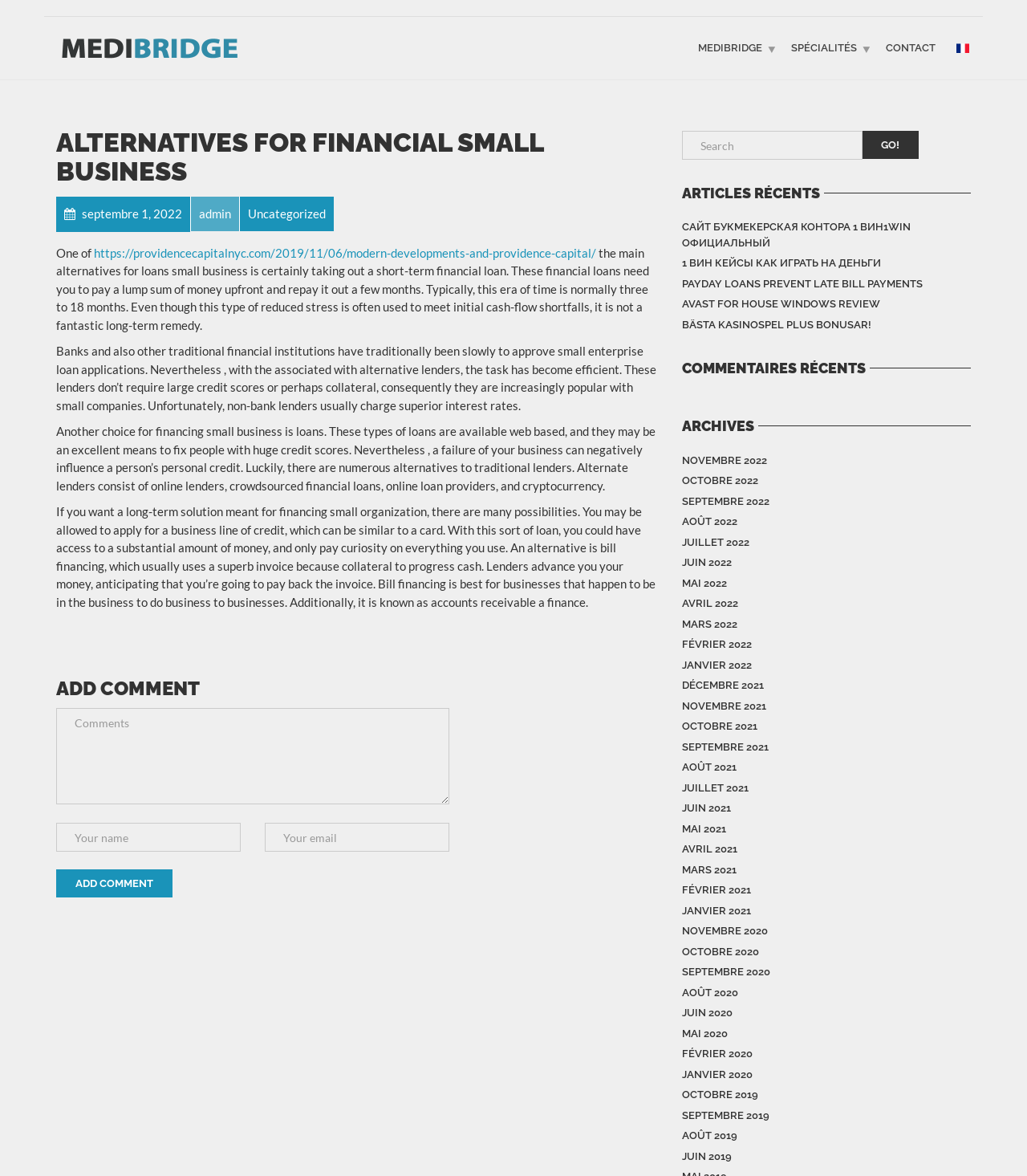Analyze and describe the webpage in a detailed narrative.

This webpage is about alternatives for financial small business. At the top, there is a navigation menu with links to "HealthFlex", "MEDIBRIDGE", "SPÉCIALITÉS", "CONTACT", and "fr". Below the navigation menu, there is an article with a heading "ALTERNATIVES FOR FINANCIAL SMALL BUSINESS". The article discusses the main alternatives for loans small business, including taking out a short-term financial loan, and the pros and cons of this type of loan. 

To the right of the article, there is a sidebar with a search box and a list of recent articles, including "САЙТ БУКМЕКЕРСКАЯ КОНТОРА 1 ВИН1WIN ОФИЦИАЛЬНЫЙ", "1 ВИН КЕЙСЫ КАК ИГРАТЬ НА ДЕНЬГИ", and "PAYDAY LOANS PREVENT LATE BILL PAYMENTS". Below the list of recent articles, there is a section for recent comments, archives, and a list of months from November 2022 to October 2019, each with a link to a corresponding archive page.

At the bottom of the page, there is a comment section with a heading "ADD COMMENT", a text box for comments, and fields for name and email. There is also a button to add a comment.